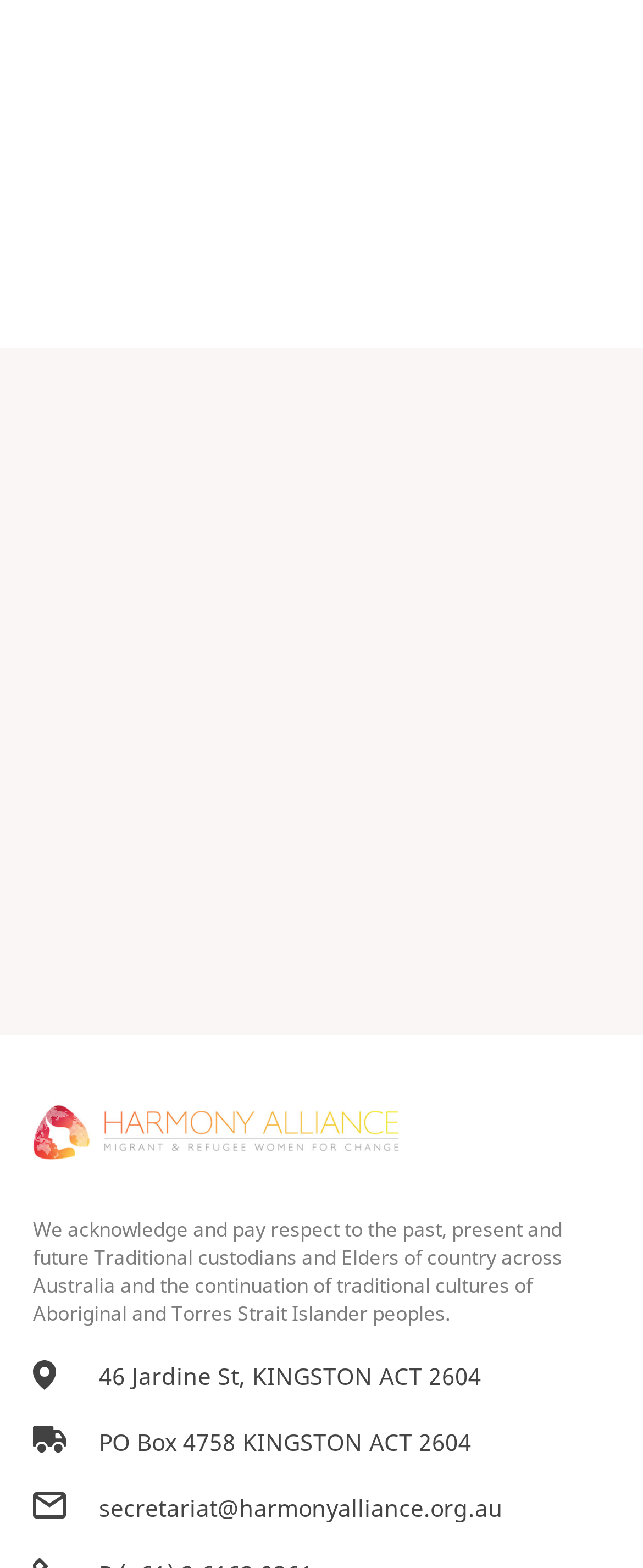What is the acknowledgement mentioned on the webpage?
Provide a thorough and detailed answer to the question.

The webpage acknowledges and pays respect to the past, present, and future Traditional custodians and Elders of country across Australia, which is evident from the static text element.